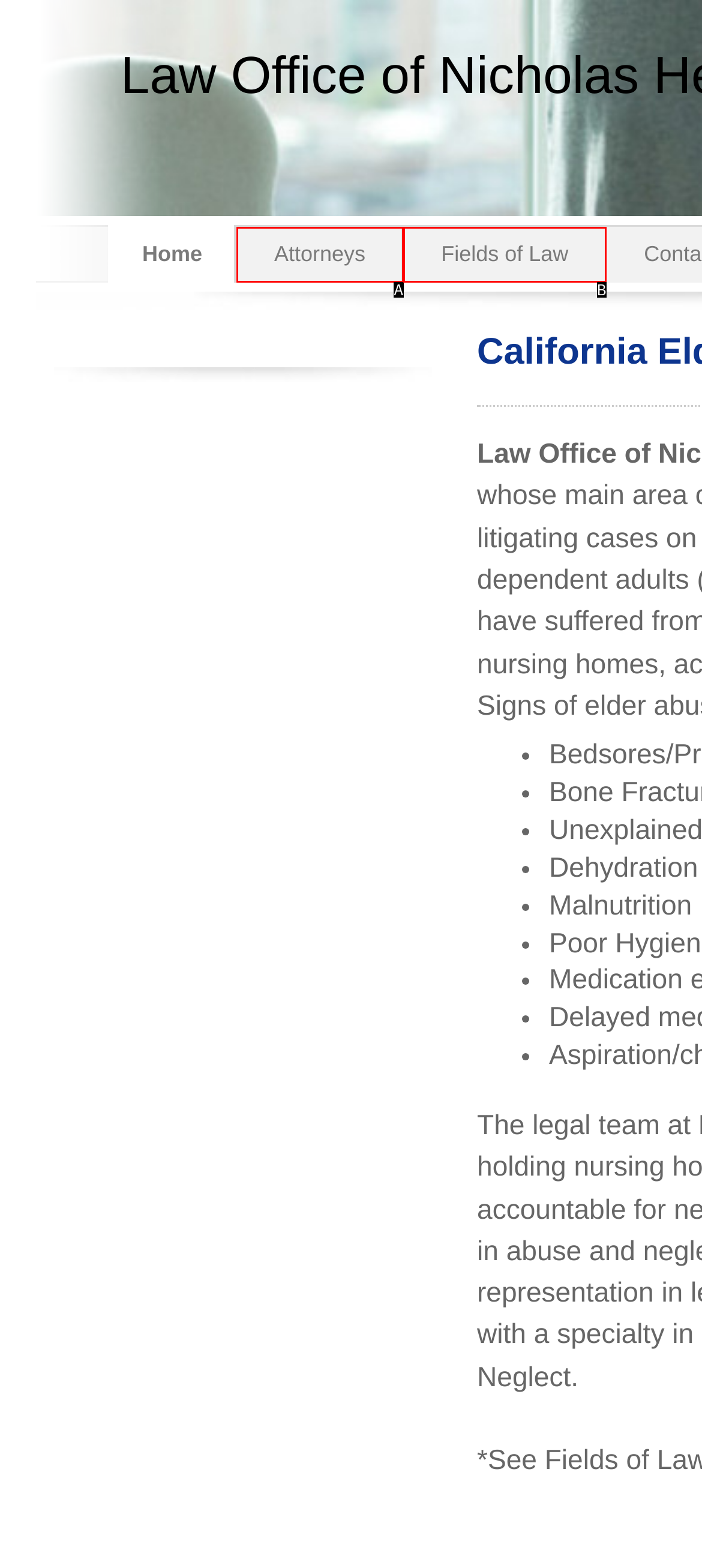Given the description: Fields of Law, identify the matching HTML element. Provide the letter of the correct option.

B